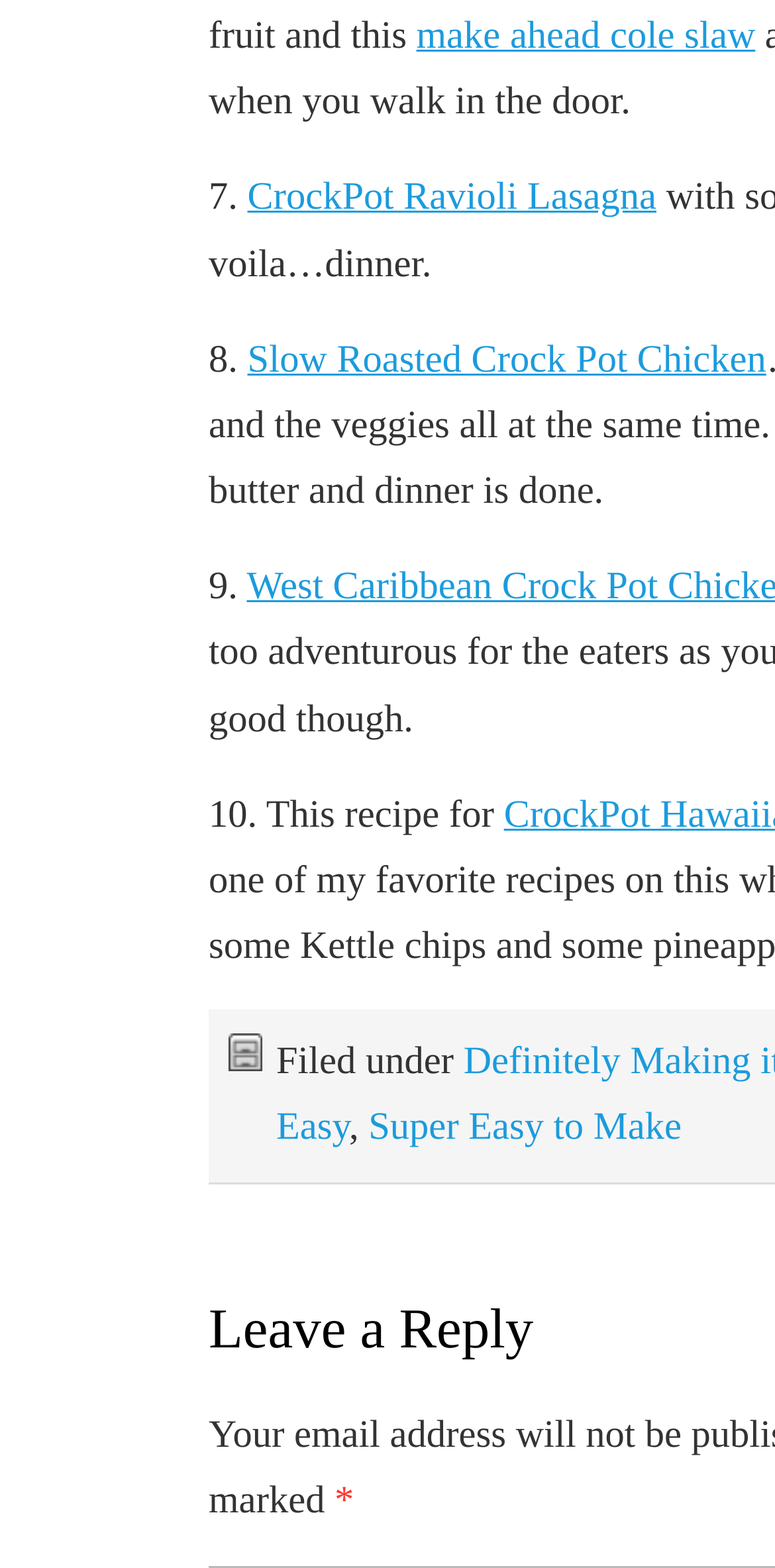Please examine the image and answer the question with a detailed explanation:
What symbol is used to indicate a special recipe?

I found a StaticText element with the OCR text '*', which is located at the bottom of the webpage. Its position and appearance suggest that it is used to indicate a special recipe.